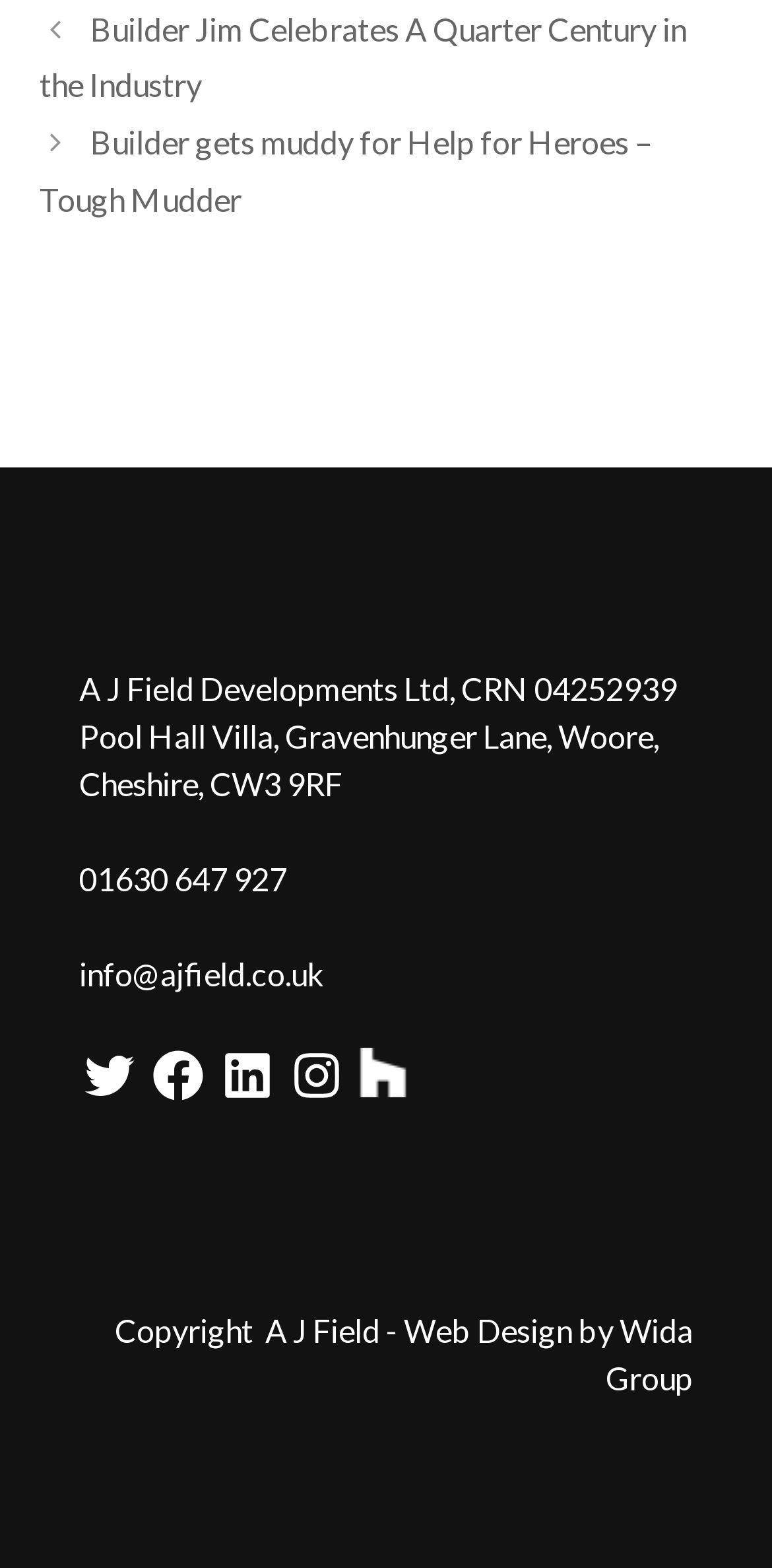Provide the bounding box coordinates for the UI element that is described by this text: "info@ajfield.co.uk". The coordinates should be in the form of four float numbers between 0 and 1: [left, top, right, bottom].

[0.103, 0.608, 0.421, 0.632]